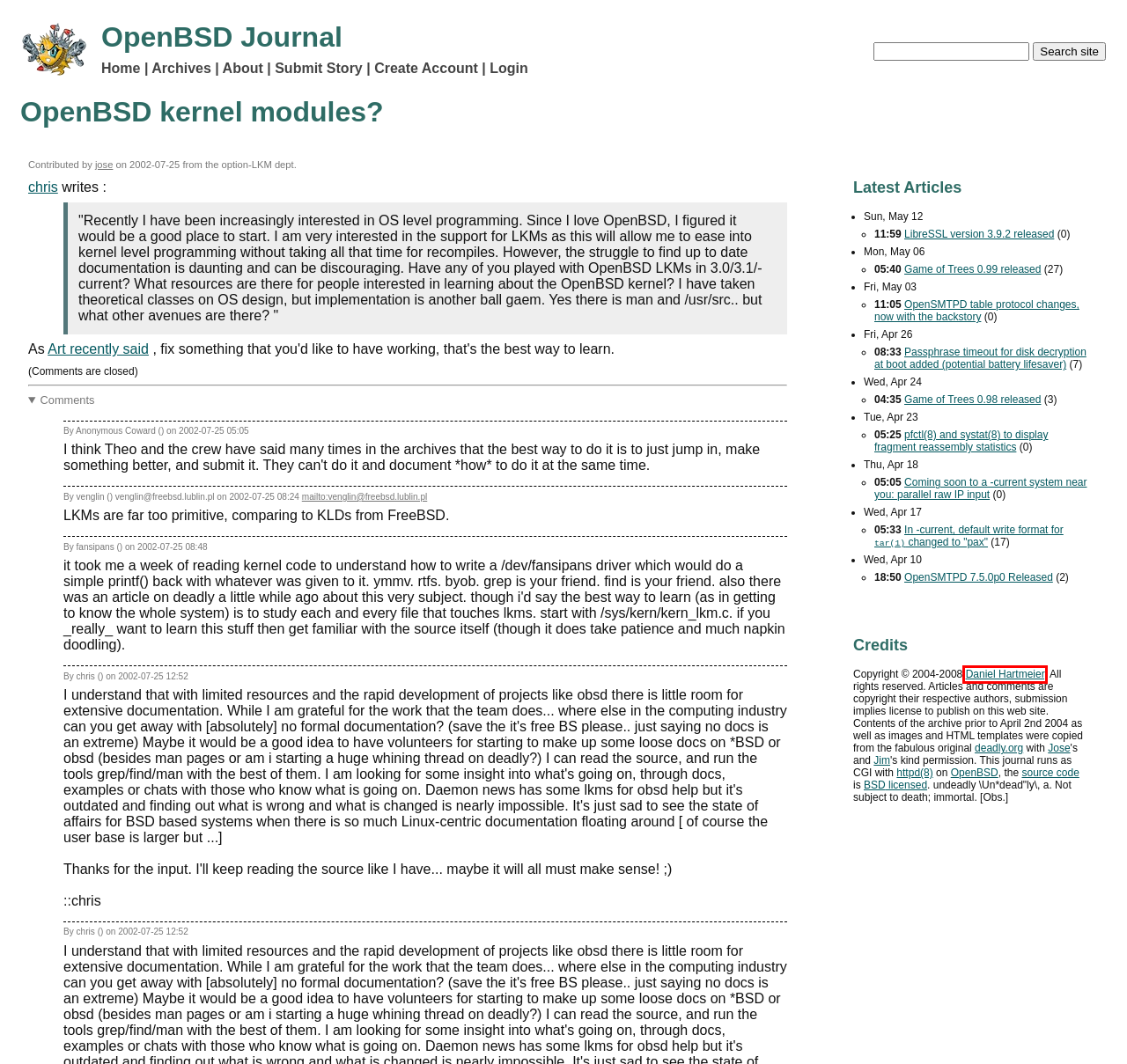Examine the screenshot of the webpage, which includes a red bounding box around an element. Choose the best matching webpage description for the page that will be displayed after clicking the element inside the red bounding box. Here are the candidates:
A. Daniel Hartmeier
B. Game of Trees 0.99 released
C. httpd(8) - OpenBSD manual pages
D. OpenSMTPD 7.5.0p0 Released
E. Create Account
F. Coming soon to a -current system near you: parallel raw IP input
G. Game of Trees 0.98 released
H. LibreSSL version 3.9.2 released

A